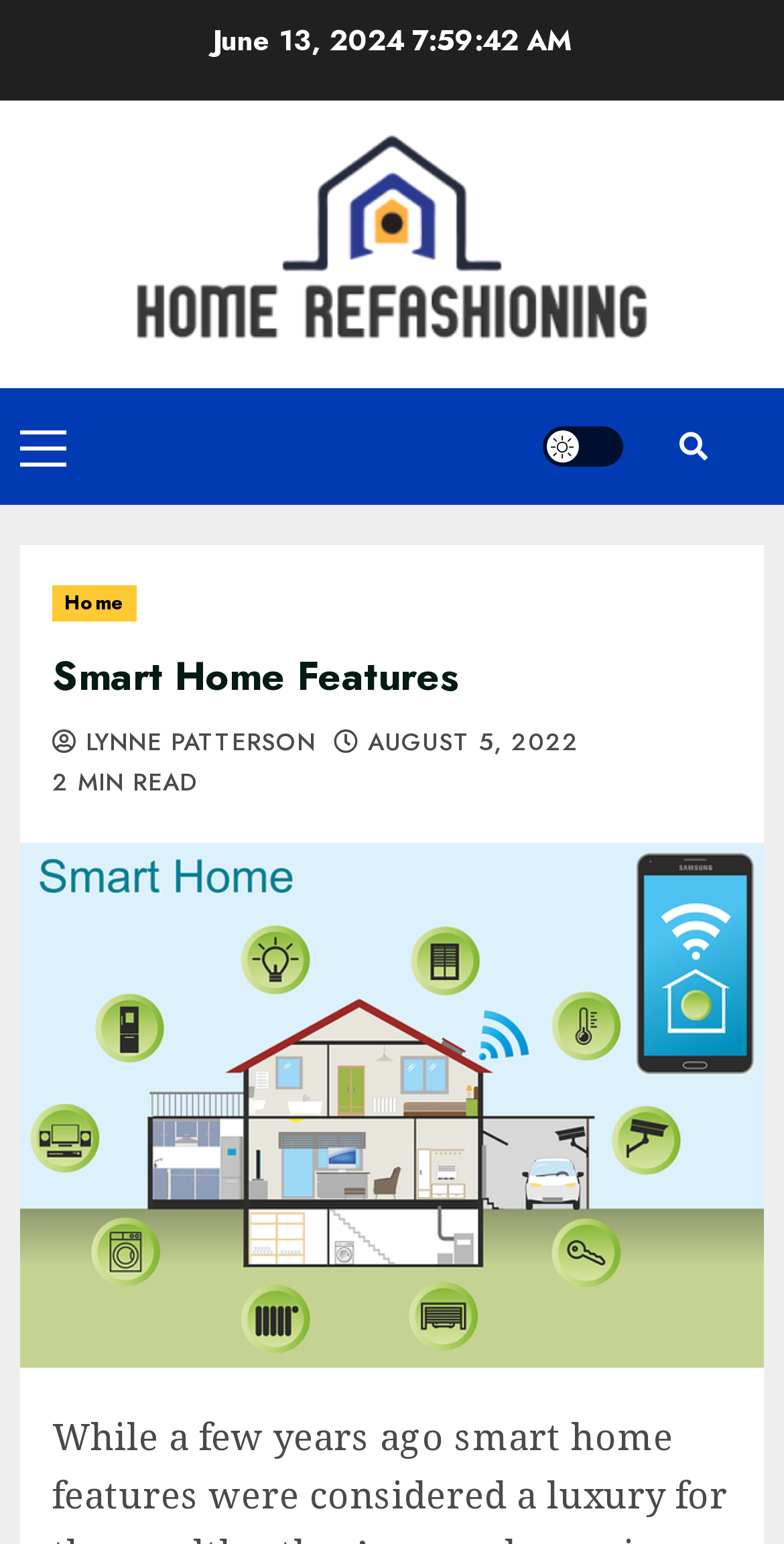Answer the question with a brief word or phrase:
What is the current theme of the webpage?

Light/Dark